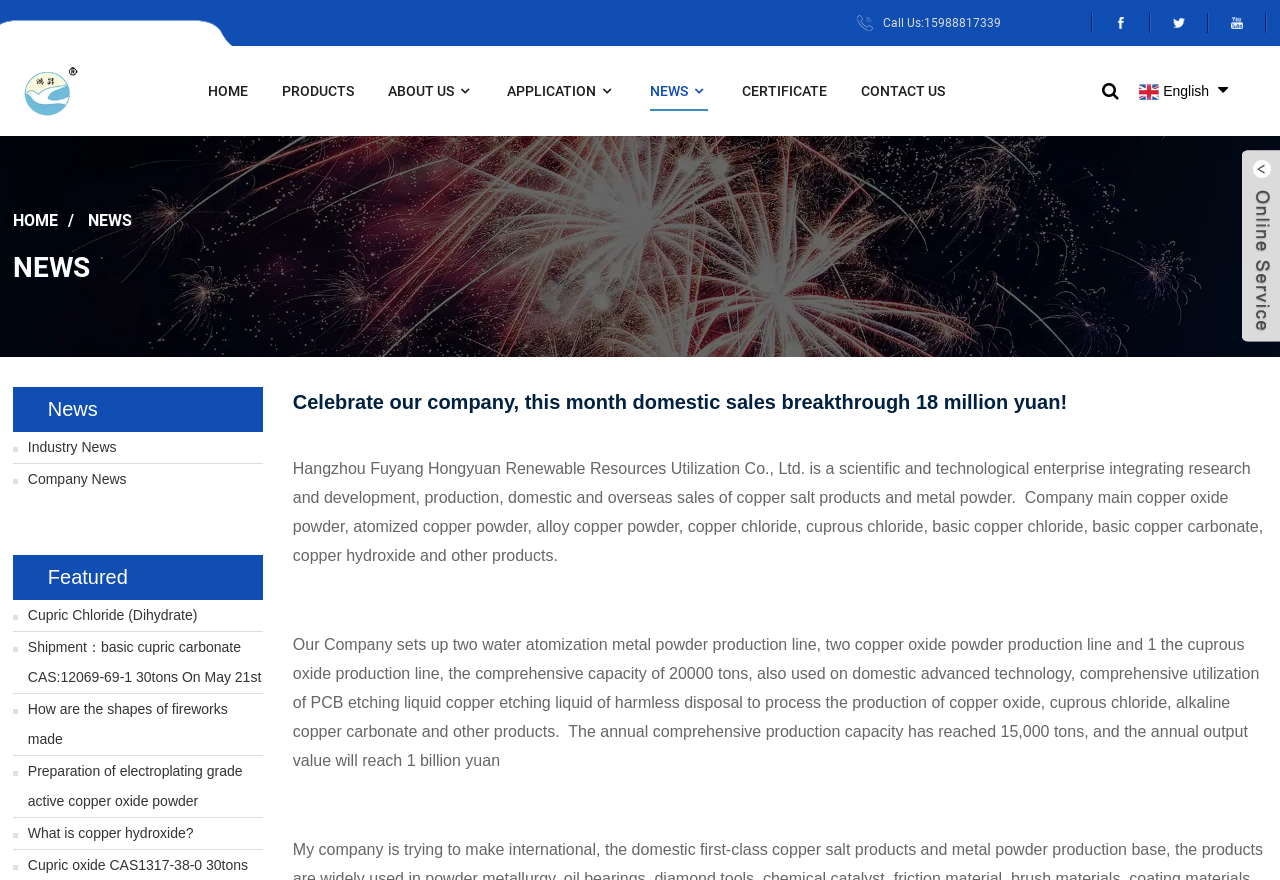Please specify the bounding box coordinates of the region to click in order to perform the following instruction: "Learn about copper hydroxide".

[0.01, 0.93, 0.205, 0.964]